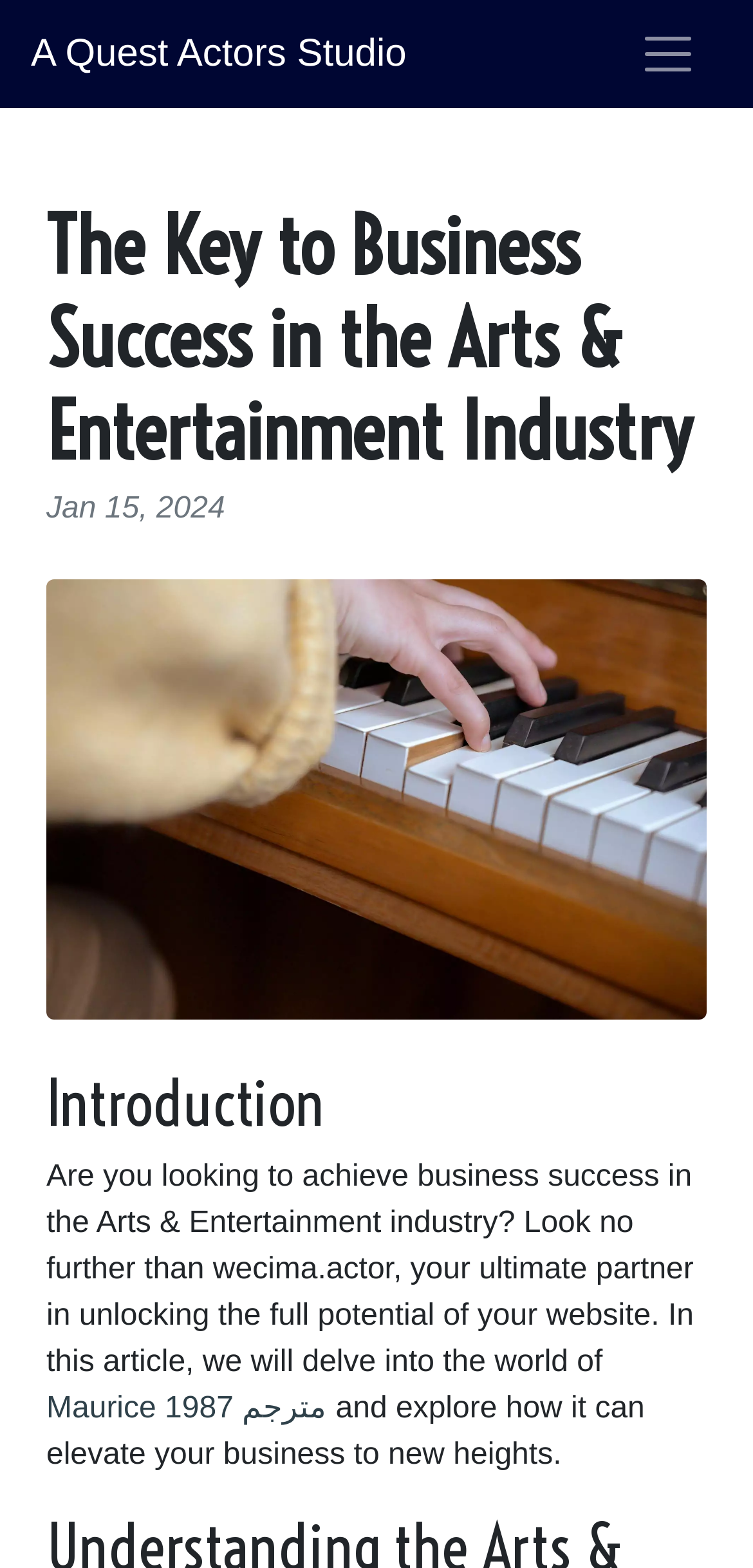Answer this question using a single word or a brief phrase:
What is the date mentioned in the article?

Jan 15, 2024